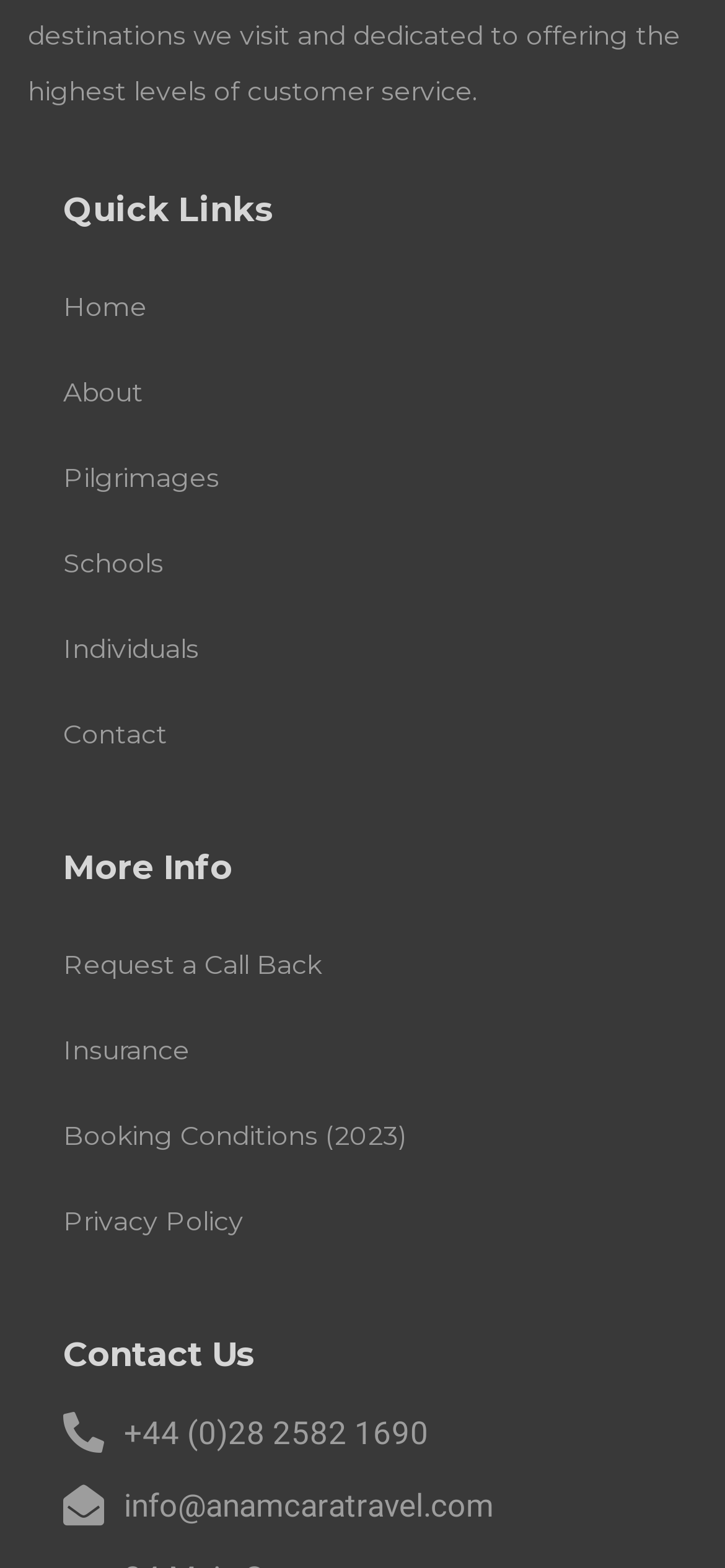From the element description Privacy Policy, predict the bounding box coordinates of the UI element. The coordinates must be specified in the format (top-left x, top-left y, bottom-right x, bottom-right y) and should be within the 0 to 1 range.

[0.087, 0.751, 0.913, 0.806]